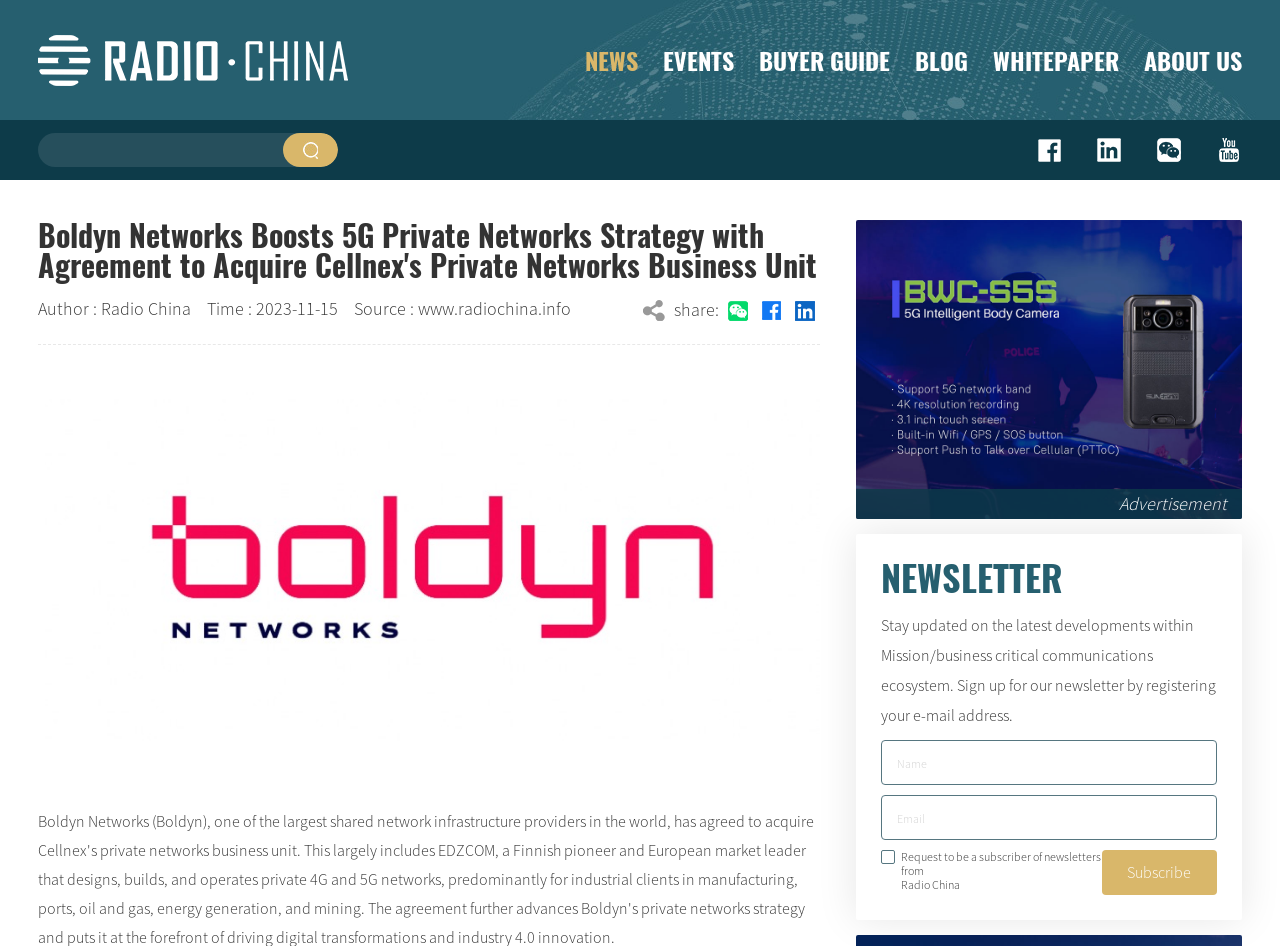Locate the bounding box coordinates of the item that should be clicked to fulfill the instruction: "Subscribe to the newsletter".

[0.861, 0.898, 0.95, 0.946]